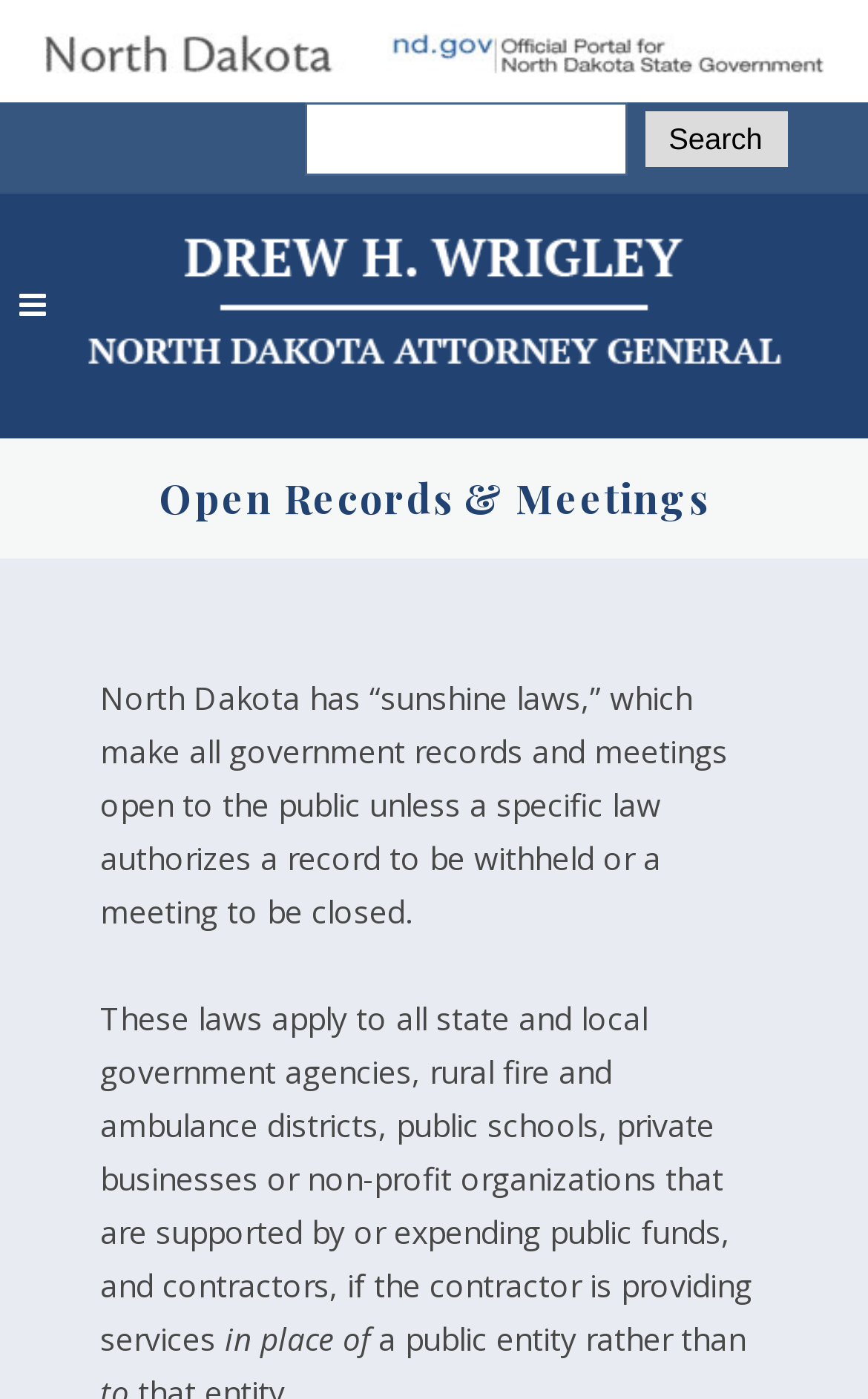Please extract the primary headline from the webpage.

Open Records & Meetings